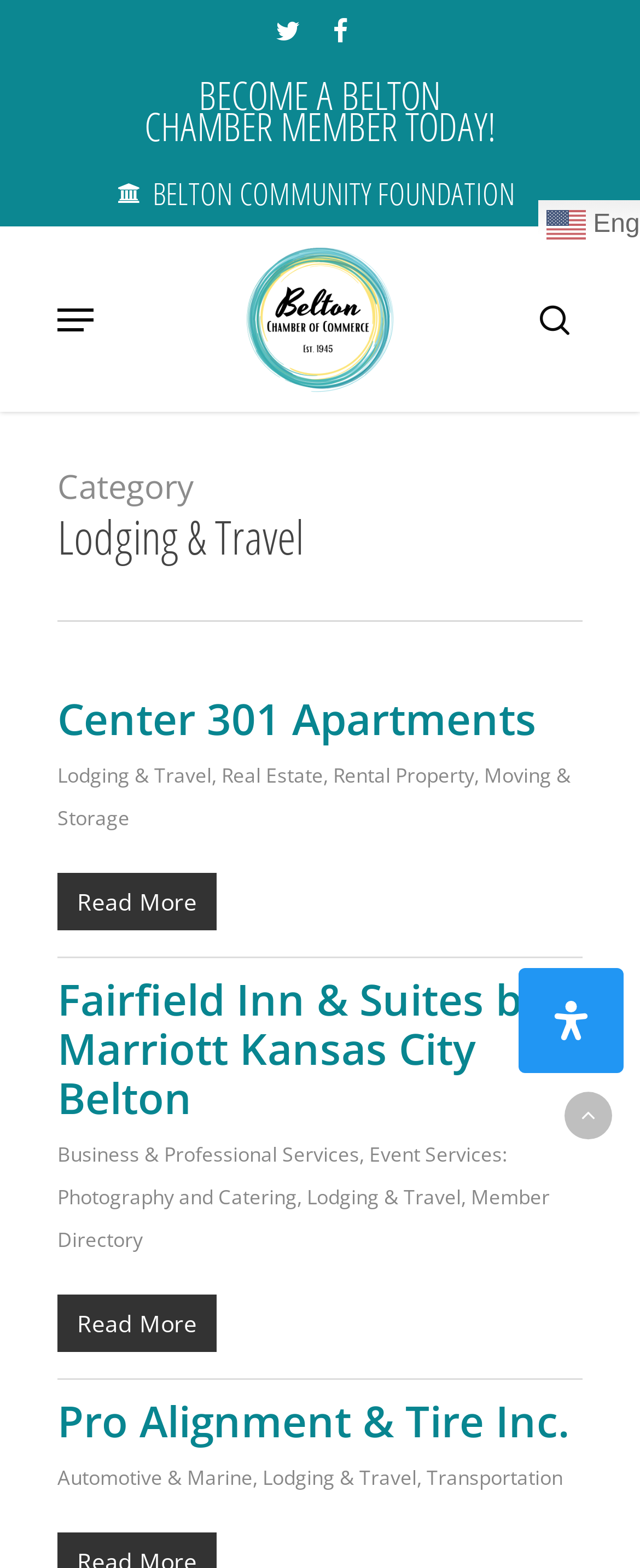Please find and generate the text of the main header of the webpage.

Lodging & Travel